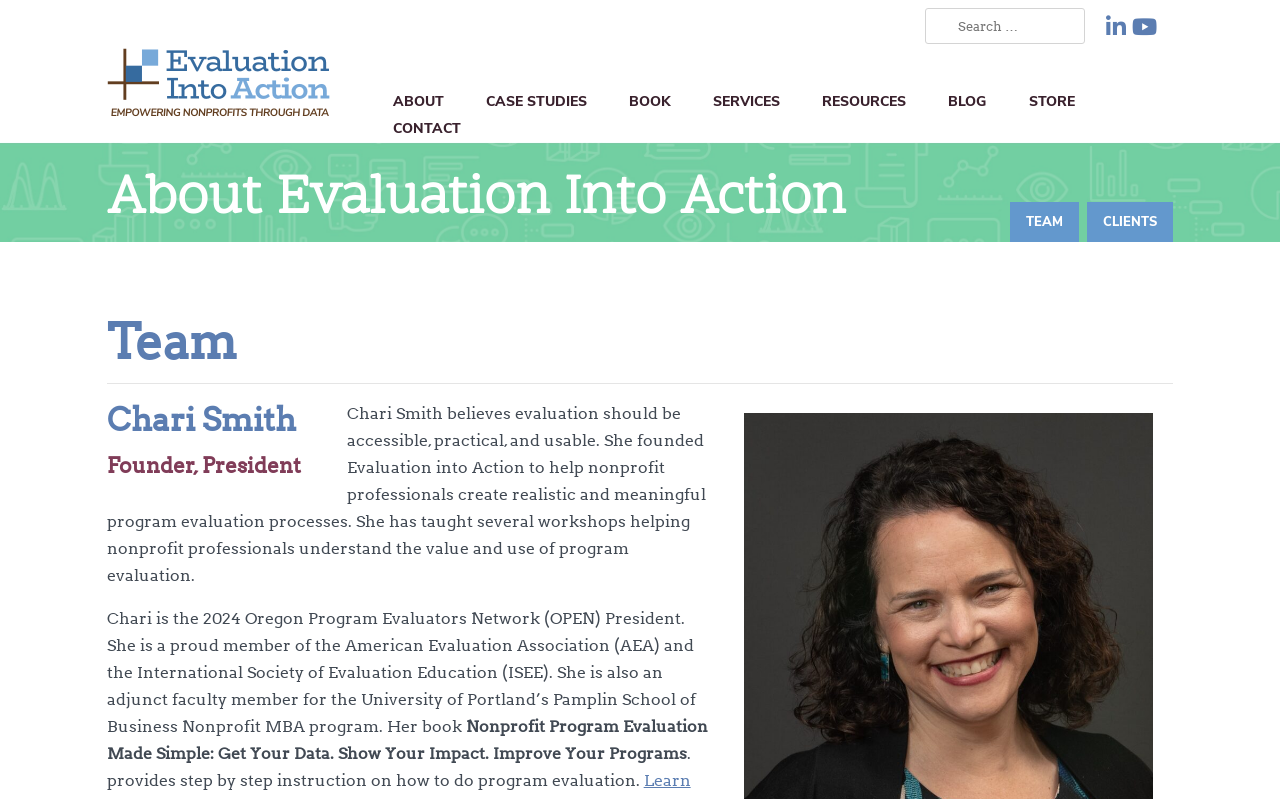Please locate the bounding box coordinates of the element's region that needs to be clicked to follow the instruction: "Go to the contact page". The bounding box coordinates should be provided as four float numbers between 0 and 1, i.e., [left, top, right, bottom].

[0.292, 0.139, 0.375, 0.183]